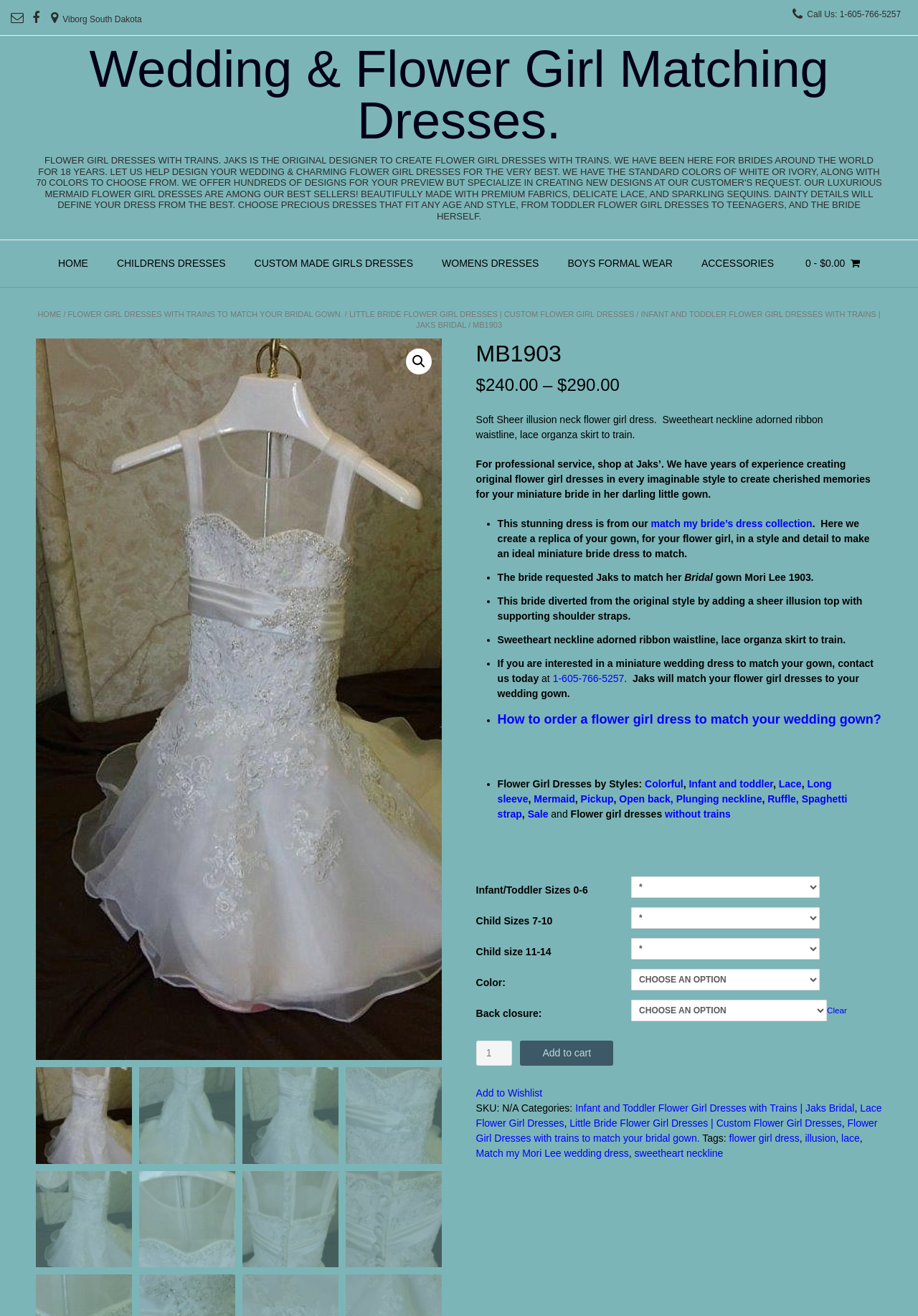Can you provide the bounding box coordinates for the element that should be clicked to implement the instruction: "Click on the 'HOME' link"?

[0.048, 0.182, 0.112, 0.218]